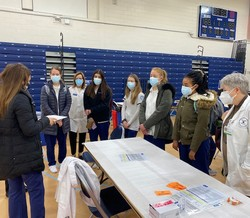Give a detailed account of everything present in the image.

In this image, nursing students are seen gathered in a gymnasium during a vaccination event organized as part of their clinical training. They are wearing scrubs and masks, highlighting the safety protocols in place amid the COVID-19 pandemic. The atmosphere is focused and collaborative as a instructor or coordinator addresses the group, likely providing essential instructions and information before the students begin administering vaccines. On the table in front of them are various supplies needed for the vaccination process, including paperwork and medical equipment, emphasizing the students' hands-on experience in a real-world setting. This event represents an important step in their educational journey, allowing them to apply their skills in a community health initiative.